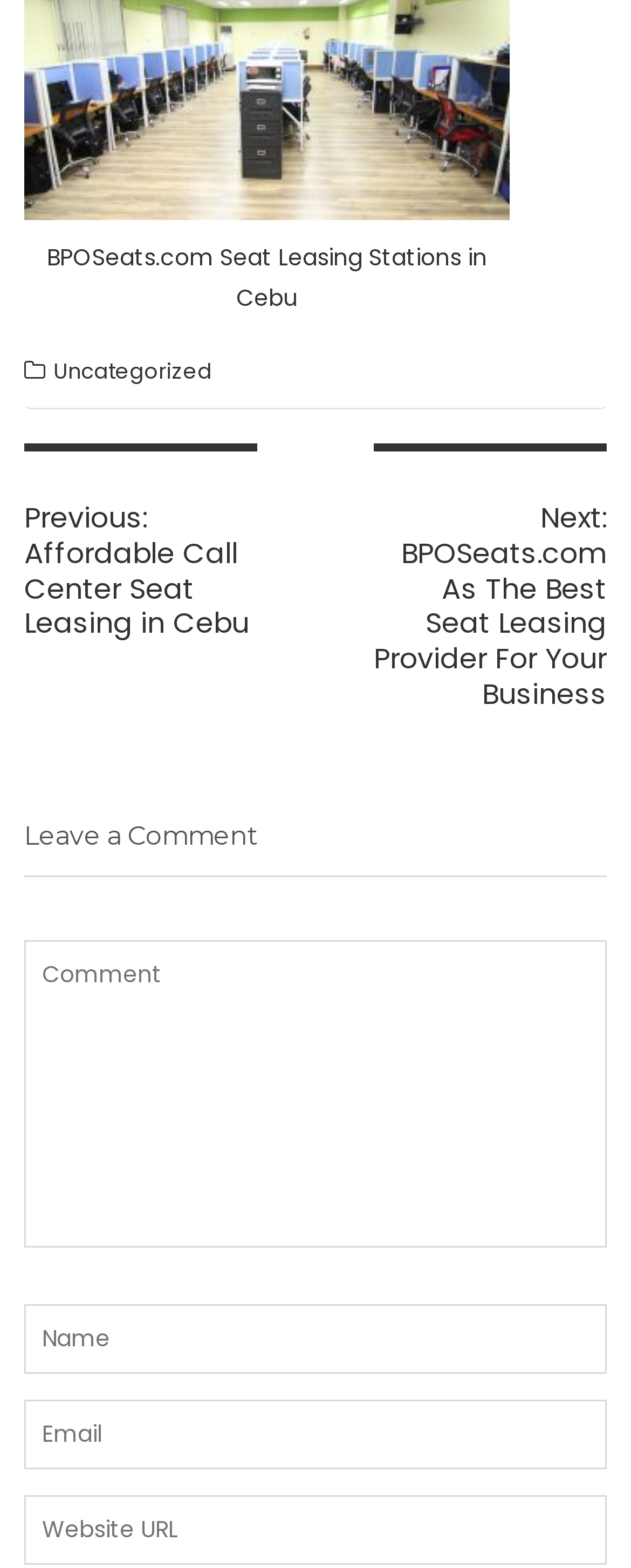What is the category of the post?
Please provide a comprehensive answer to the question based on the webpage screenshot.

The link 'Uncategorized' is located in the footer section, suggesting that it is the category of the current post.